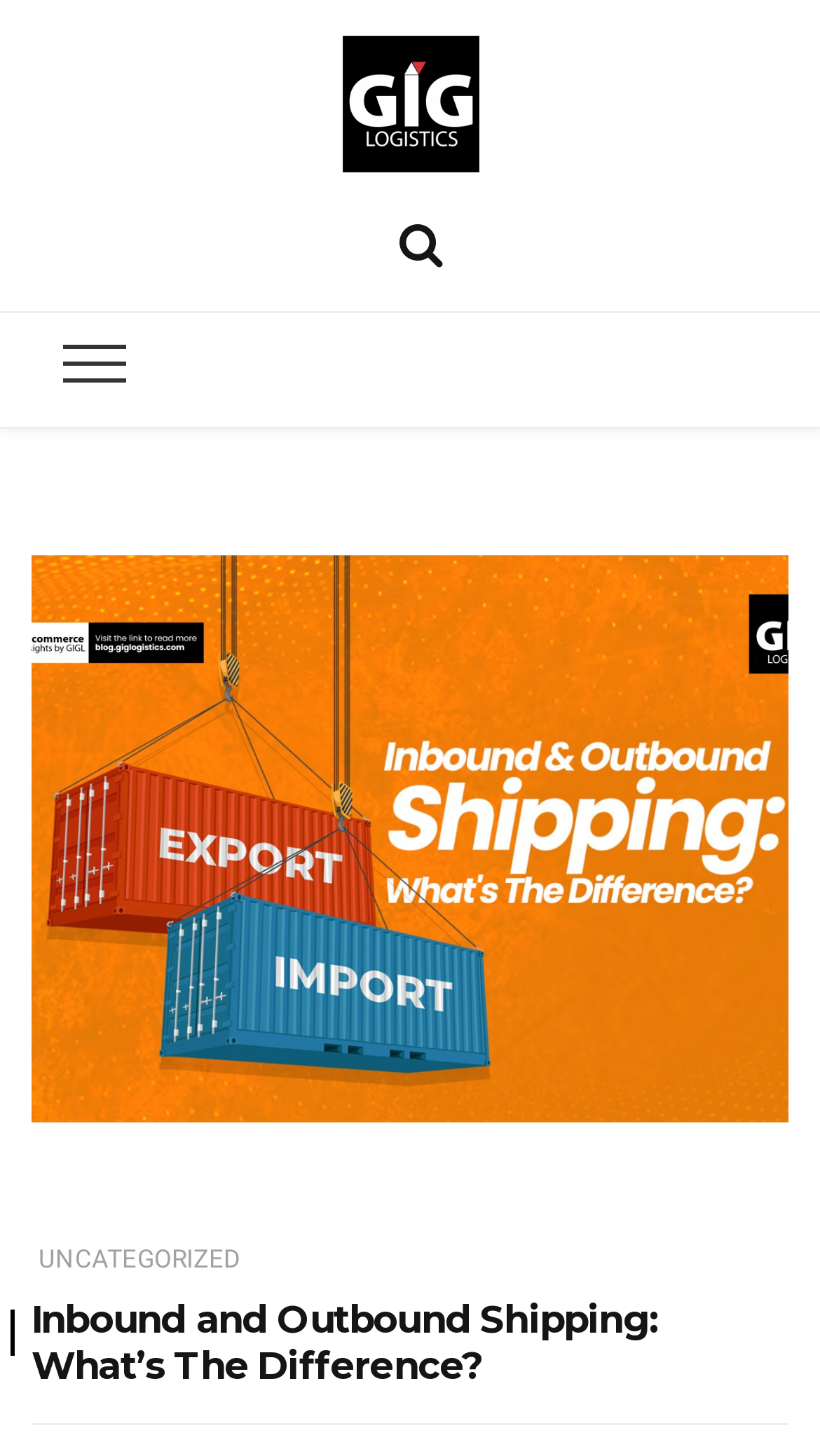What is the symbol next to the blog link?
Give a single word or phrase answer based on the content of the image.

uf002